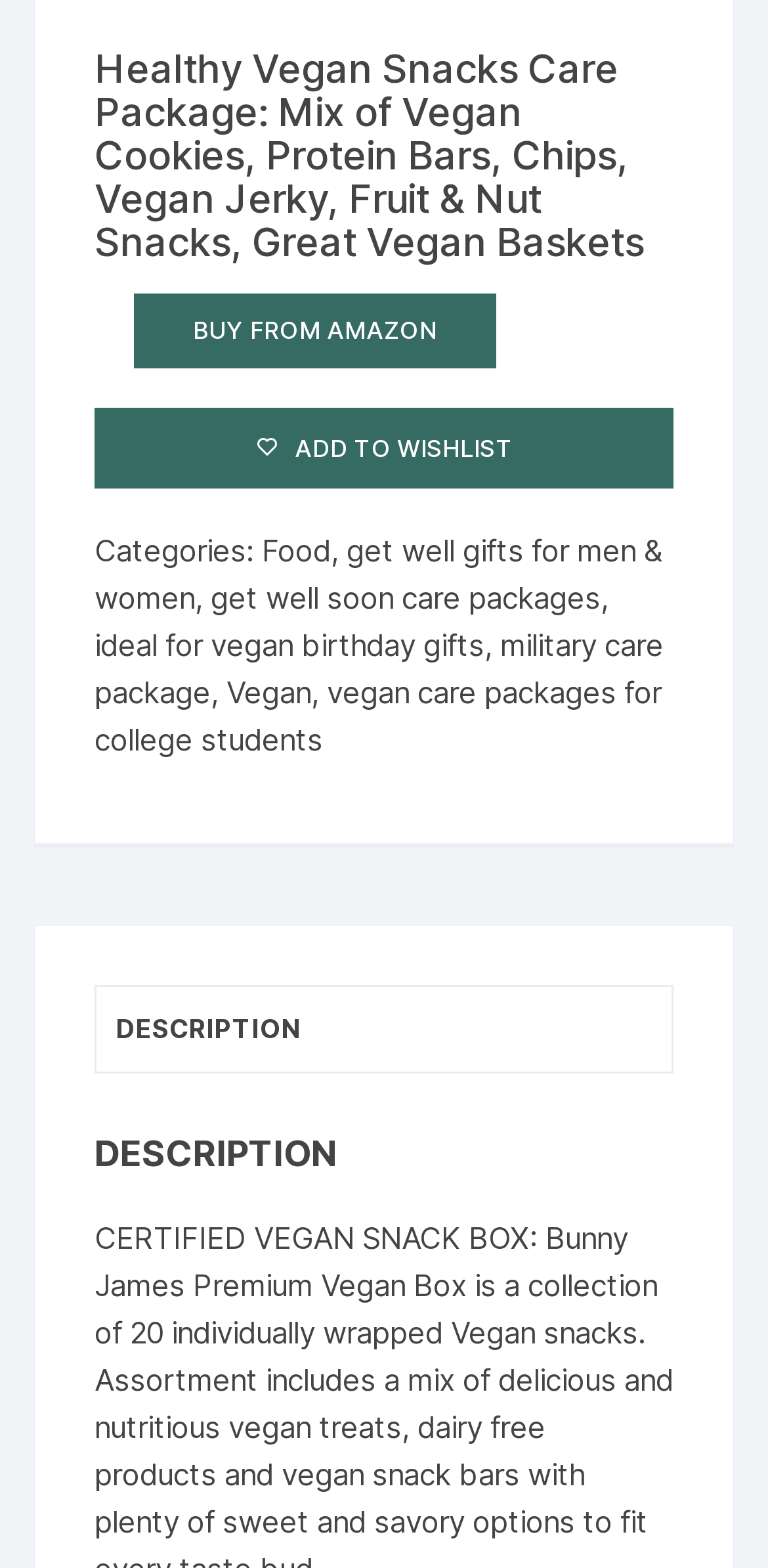Based on the description "Add to wishlist", find the bounding box of the specified UI element.

[0.123, 0.26, 0.877, 0.312]